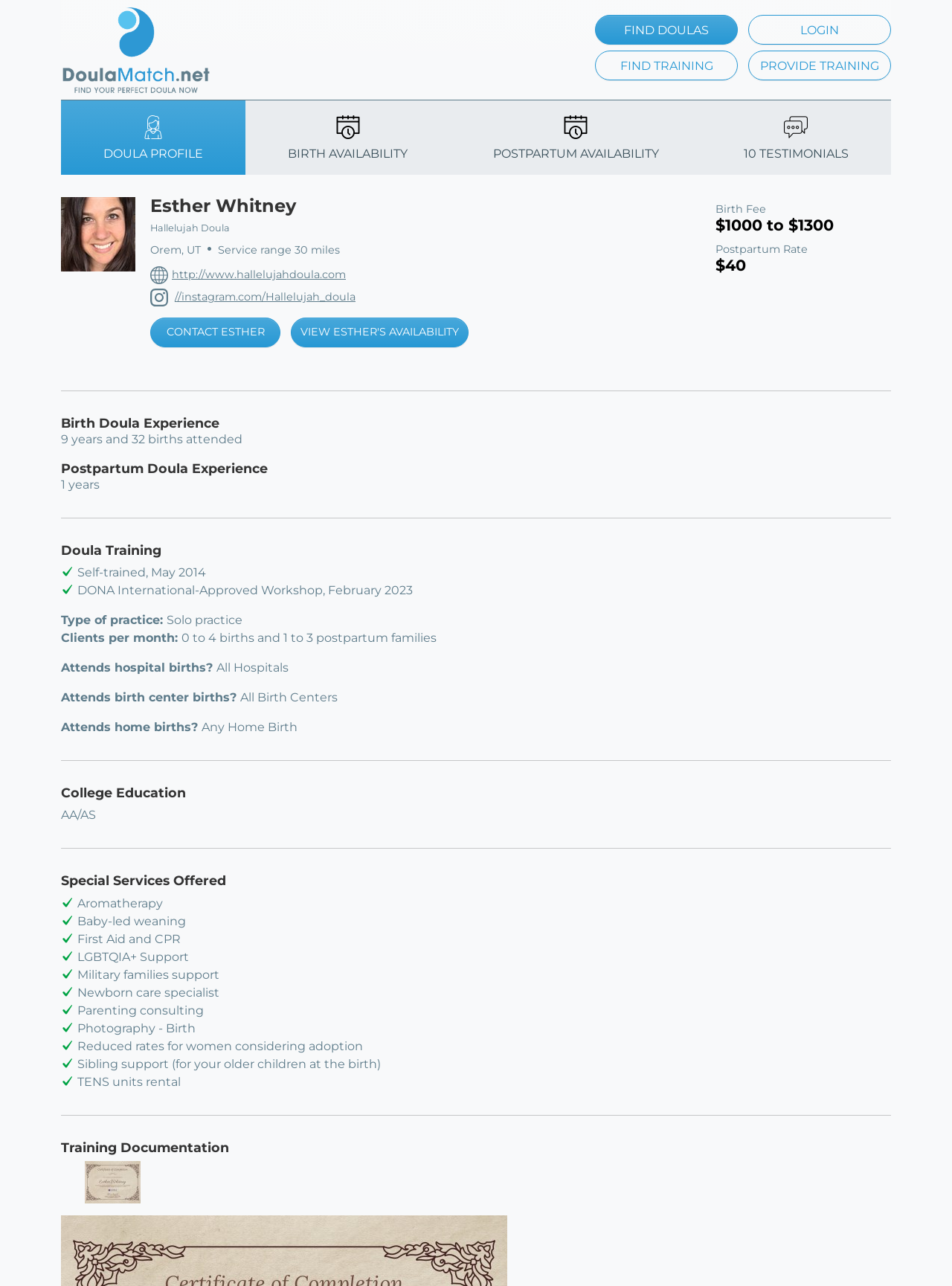Find the bounding box coordinates of the element to click in order to complete this instruction: "View Esther's availability". The bounding box coordinates must be four float numbers between 0 and 1, denoted as [left, top, right, bottom].

[0.305, 0.247, 0.492, 0.27]